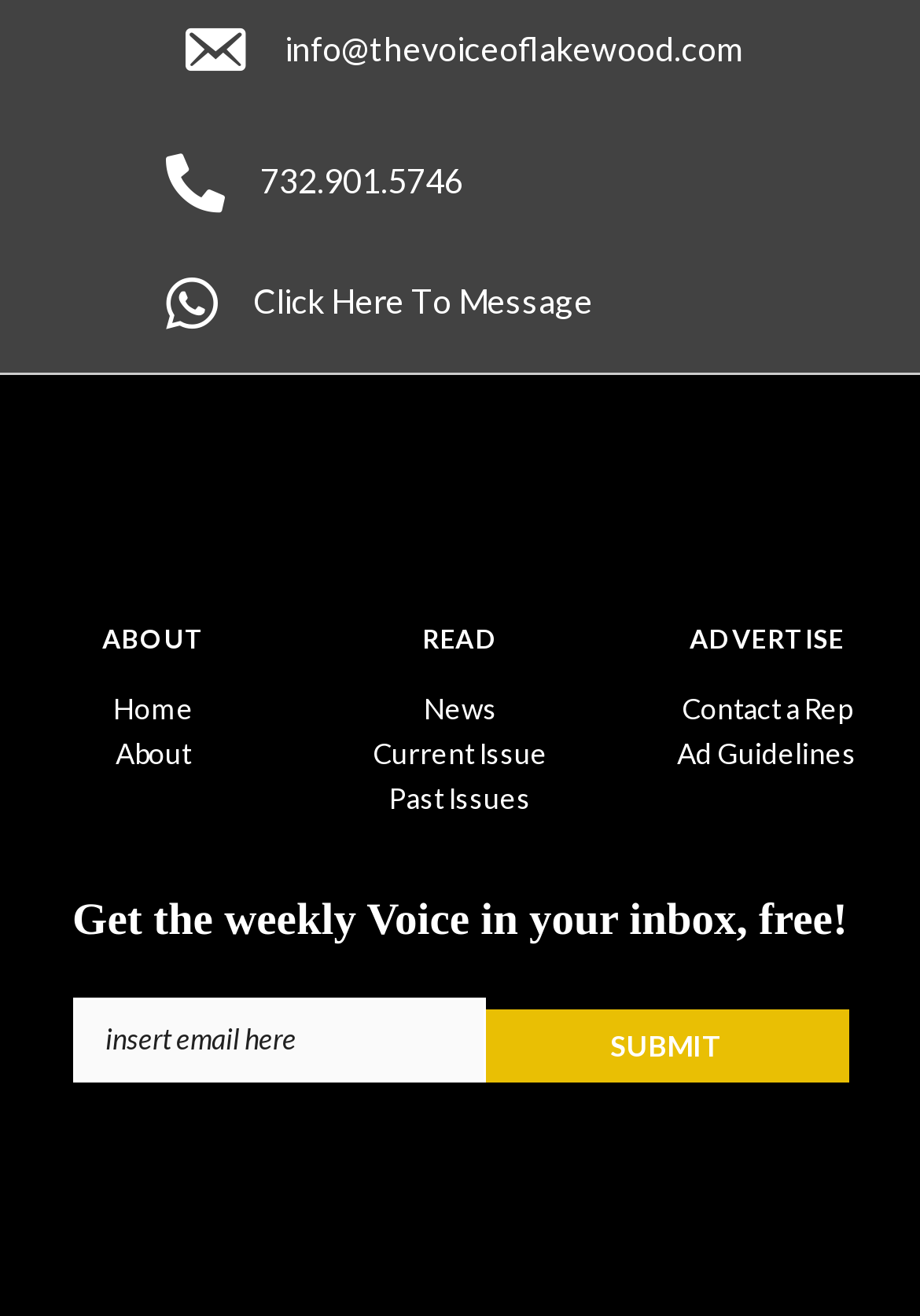What are the three main sections of the webpage?
Look at the image and answer with only one word or phrase.

ABOUT, READ, ADVERTISE